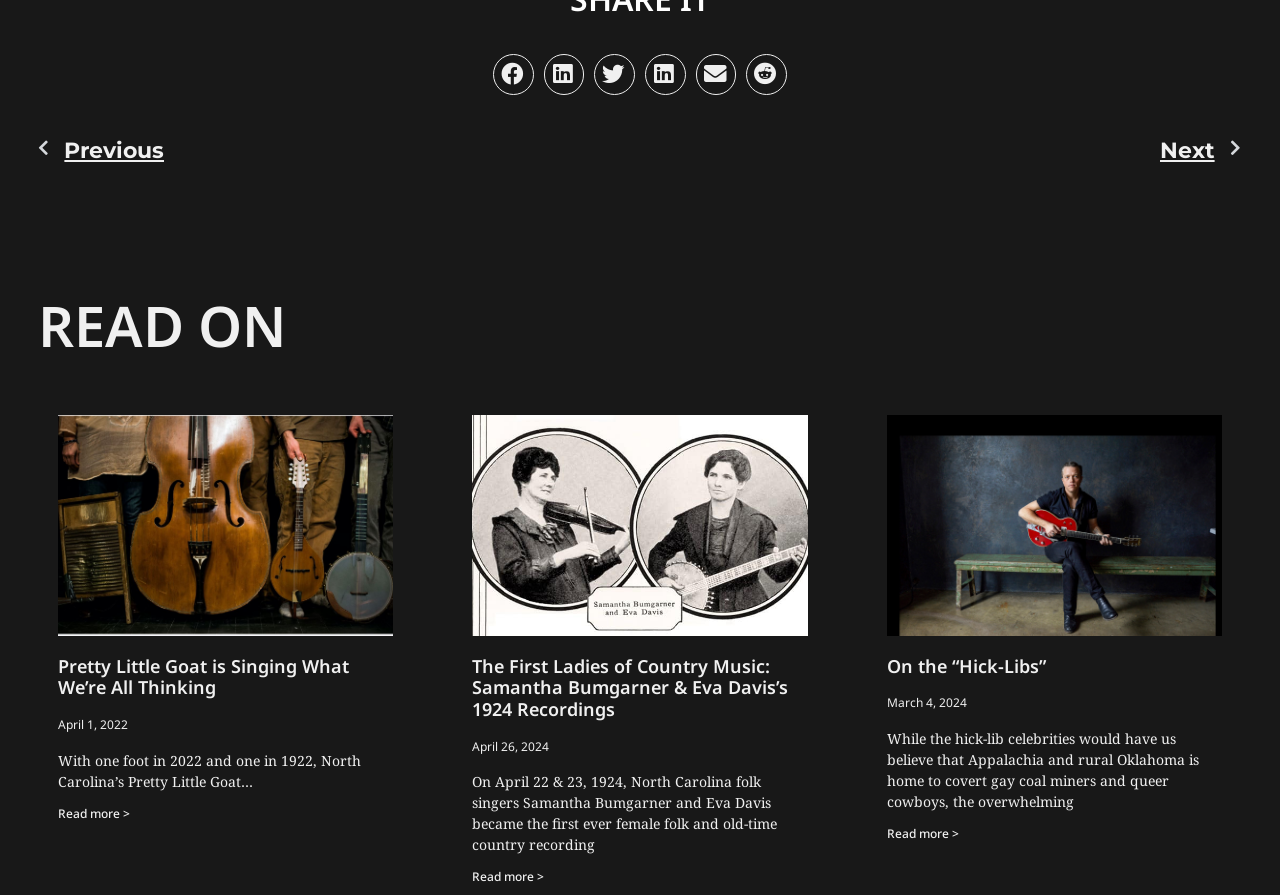Show the bounding box coordinates for the element that needs to be clicked to execute the following instruction: "Read more about The First Ladies of Country Music: Samantha Bumgarner & Eva Davis’s 1924 Recordings". Provide the coordinates in the form of four float numbers between 0 and 1, i.e., [left, top, right, bottom].

[0.369, 0.97, 0.425, 0.989]